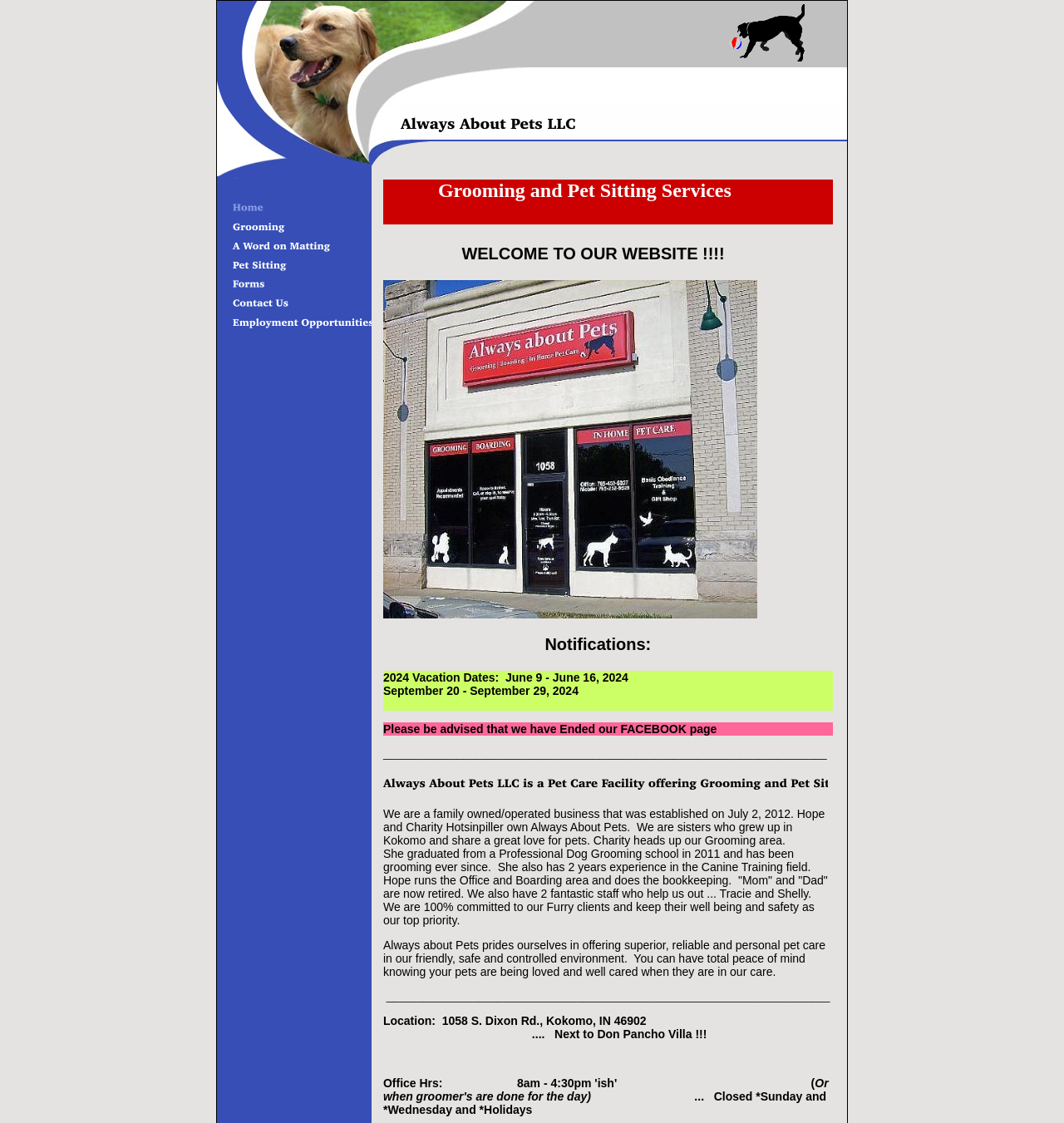What is the address of Always About Pets?
Look at the screenshot and give a one-word or phrase answer.

1058 S. Dixon Rd., Kokomo, IN 46902